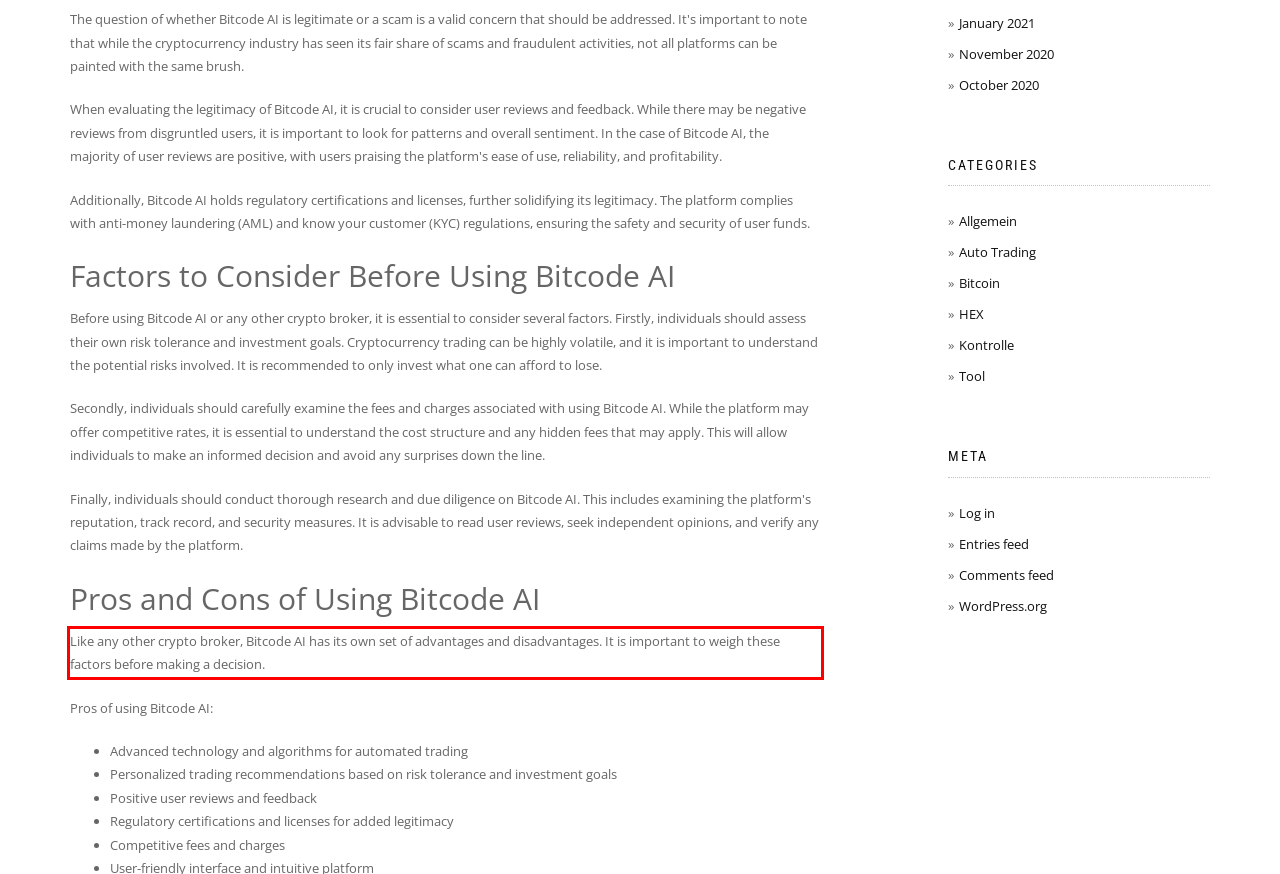Observe the screenshot of the webpage that includes a red rectangle bounding box. Conduct OCR on the content inside this red bounding box and generate the text.

Like any other crypto broker, Bitcode AI has its own set of advantages and disadvantages. It is important to weigh these factors before making a decision.